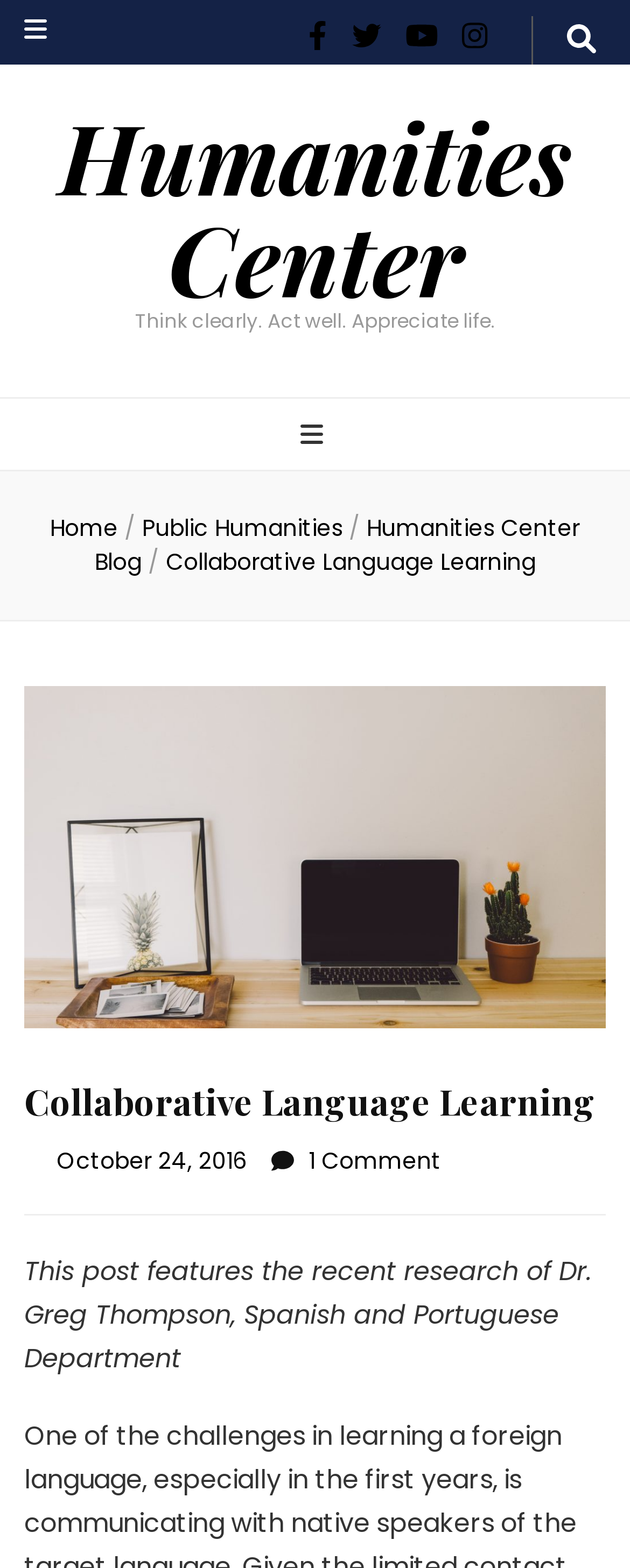Based on the provided description, "Humanities Center", find the bounding box of the corresponding UI element in the screenshot.

[0.094, 0.058, 0.906, 0.205]